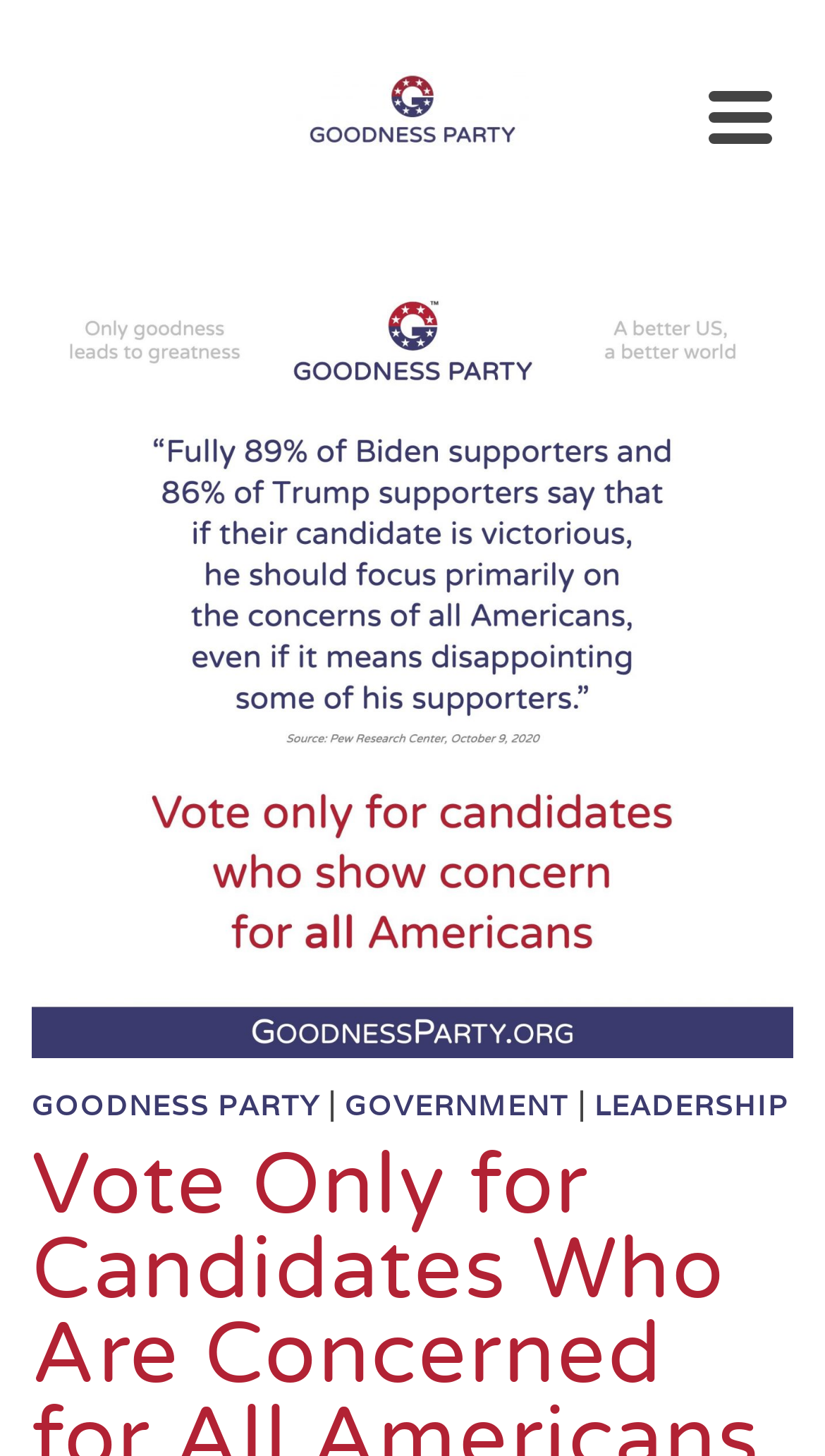Show the bounding box coordinates for the HTML element described as: "Ramadan Timings".

None